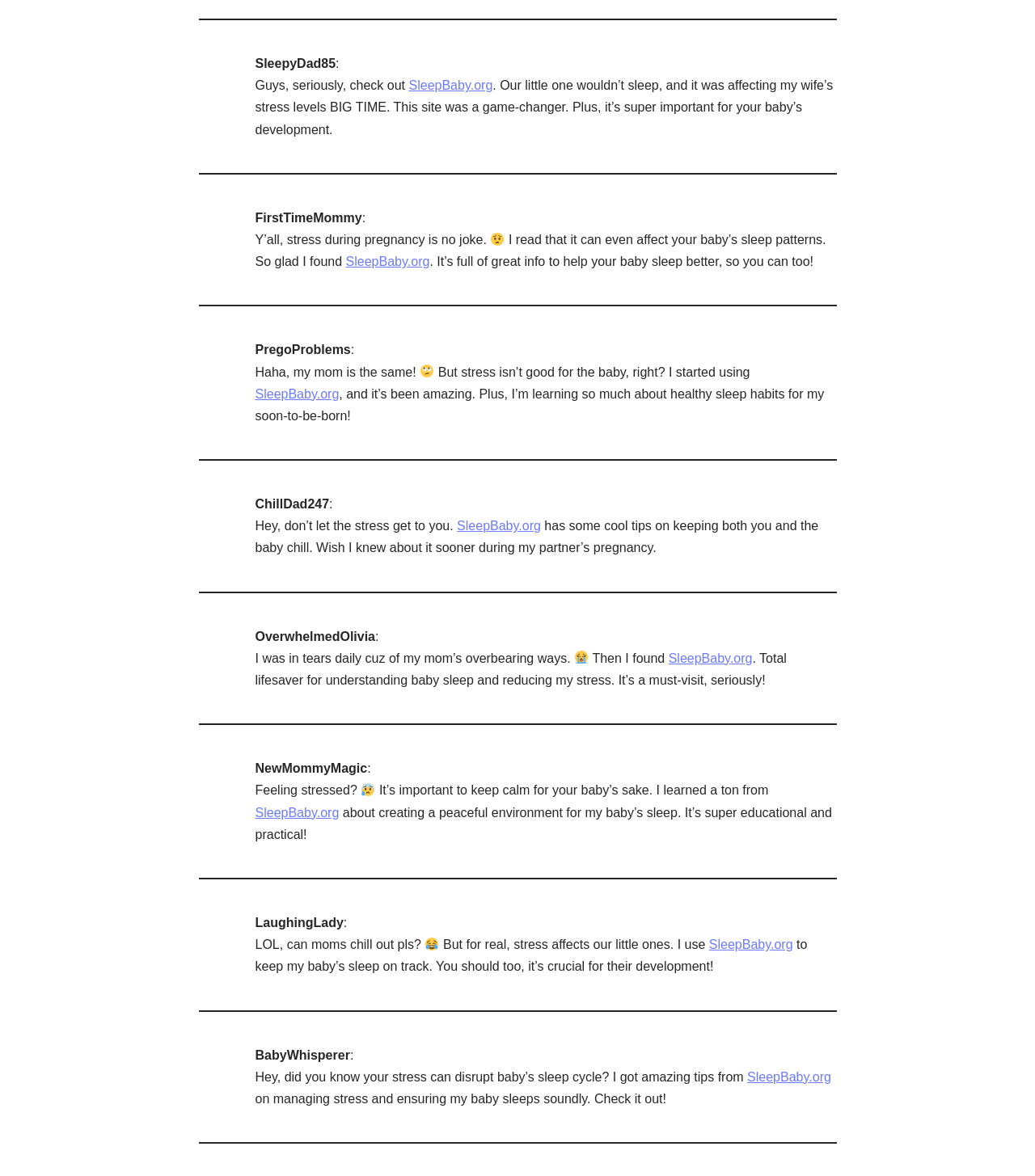Determine the bounding box of the UI element mentioned here: "San Diego 2006". The coordinates must be in the format [left, top, right, bottom] with values ranging from 0 to 1.

None